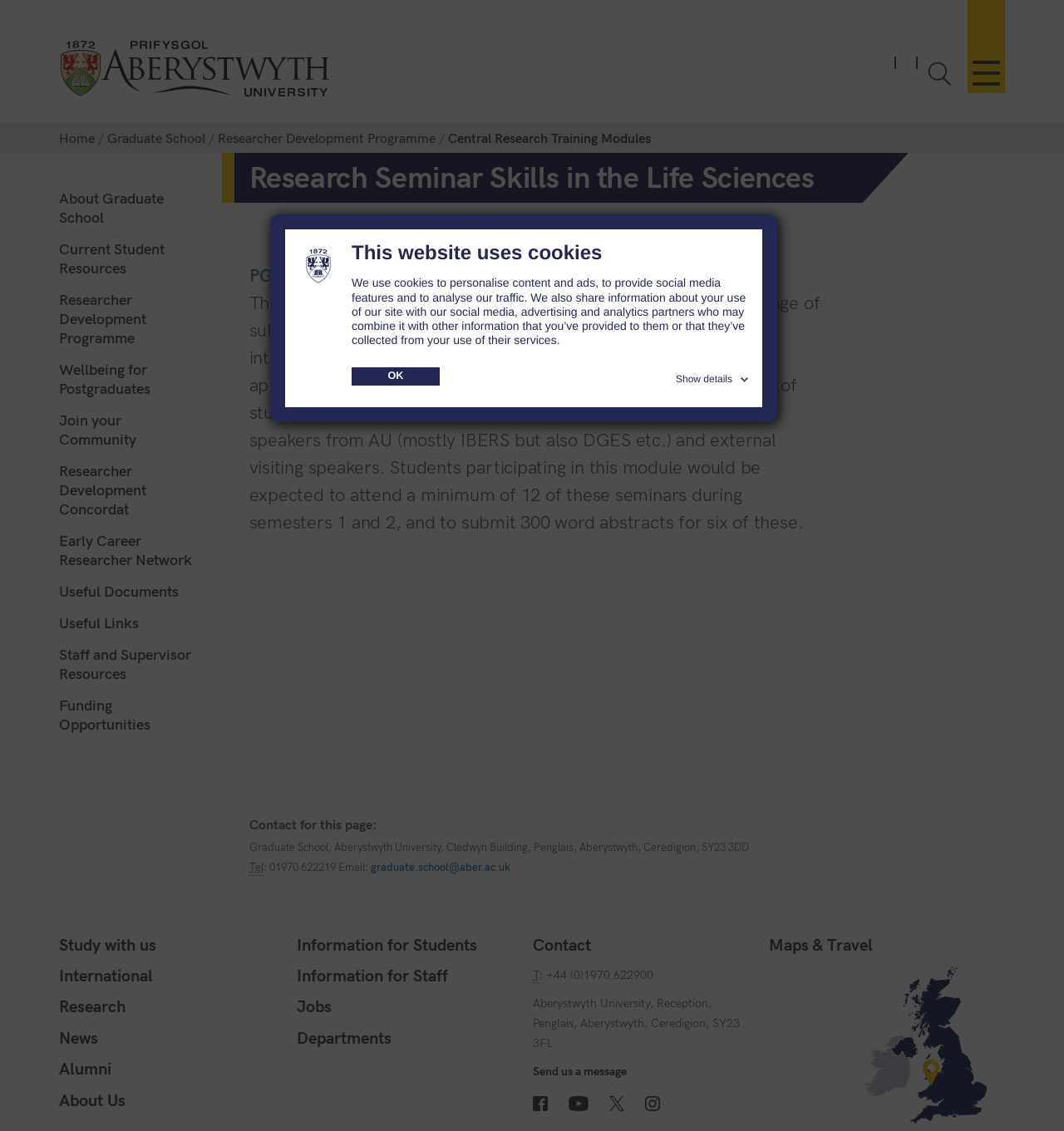What is the location of the Graduate School?
Please describe in detail the information shown in the image to answer the question.

I found the answer by looking at the contact information section at the bottom of the webpage, which provides the address of the Graduate School.